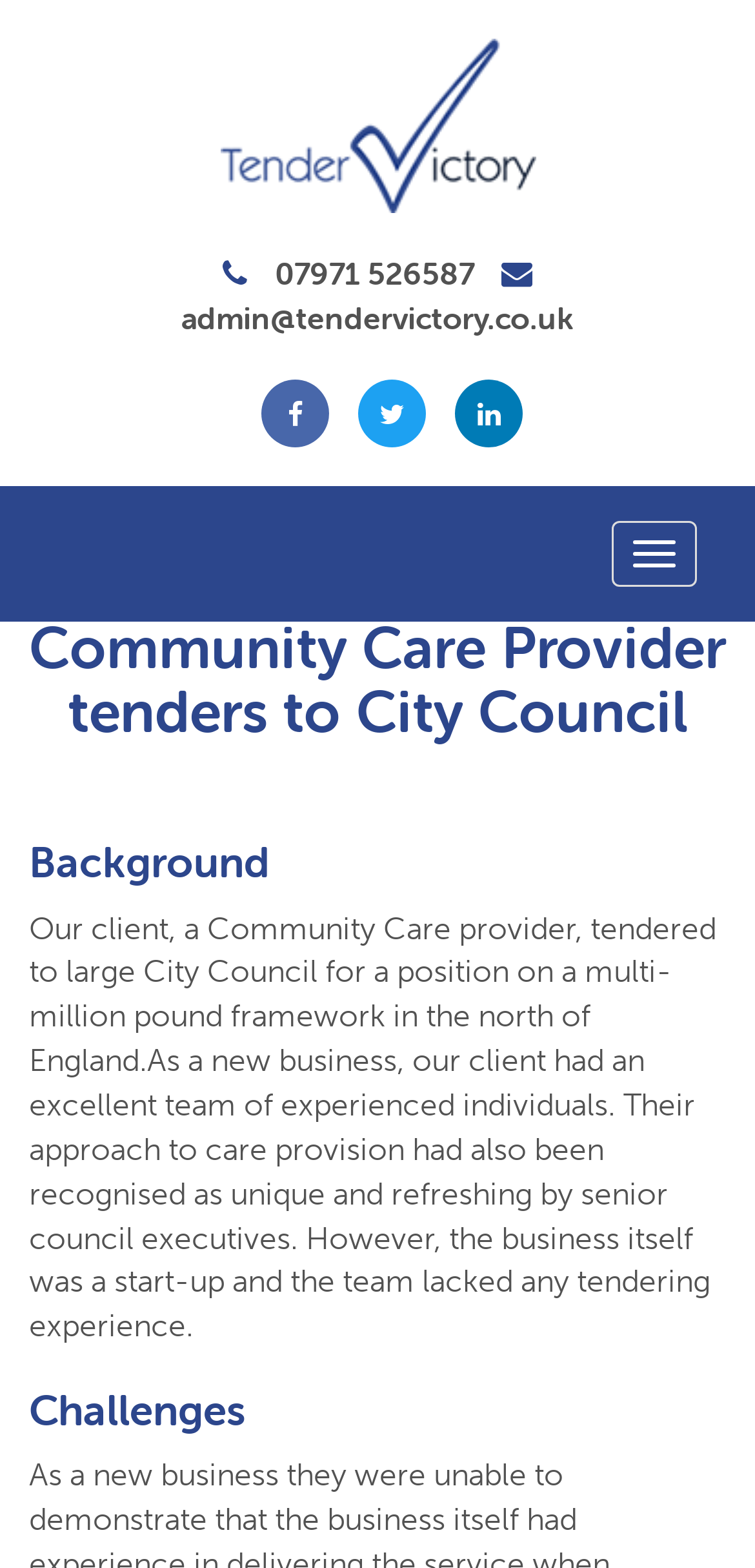Determine the bounding box coordinates of the section I need to click to execute the following instruction: "go to godatenow". Provide the coordinates as four float numbers between 0 and 1, i.e., [left, top, right, bottom].

None